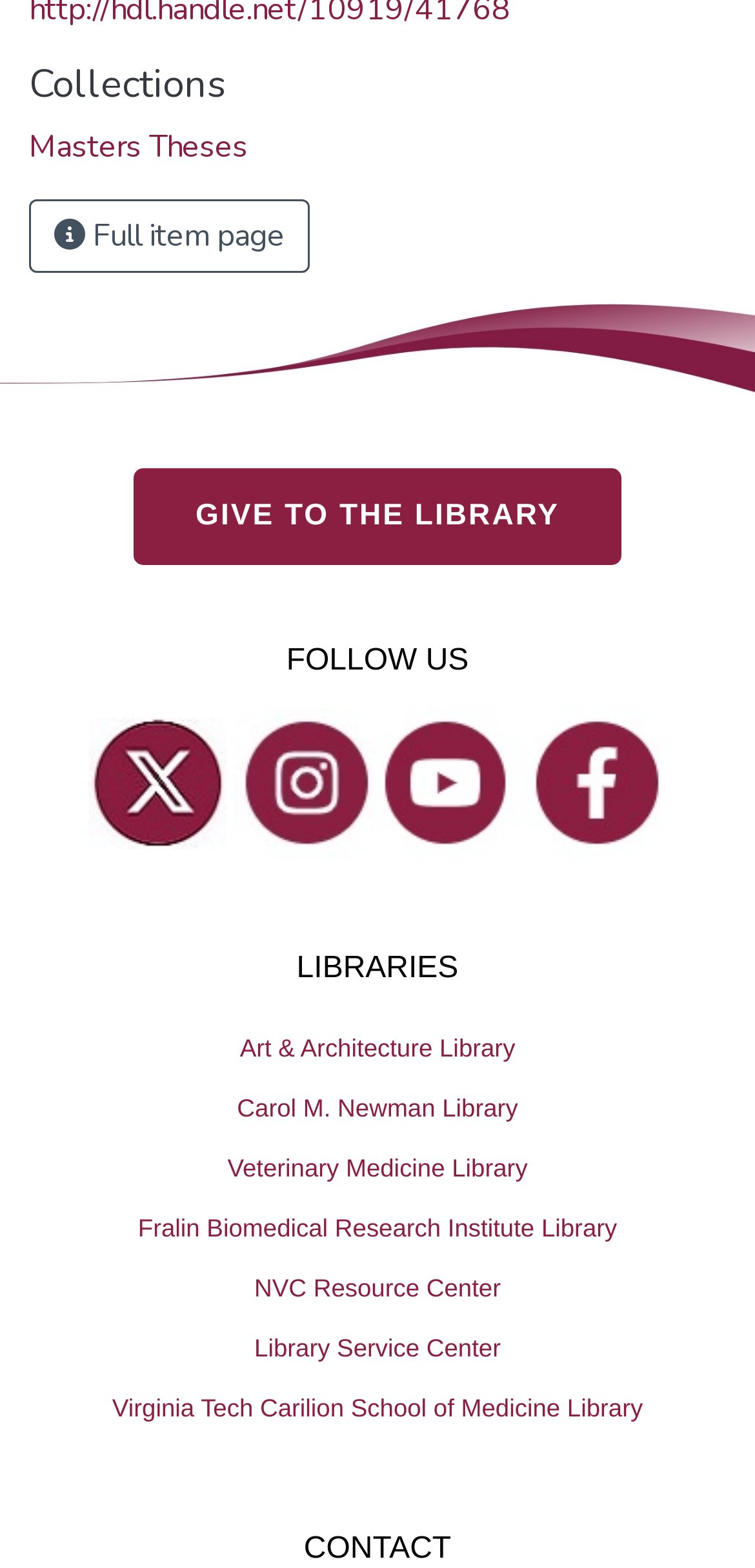Locate the bounding box coordinates of the clickable area to execute the instruction: "Go to Full item page". Provide the coordinates as four float numbers between 0 and 1, represented as [left, top, right, bottom].

[0.038, 0.127, 0.41, 0.174]